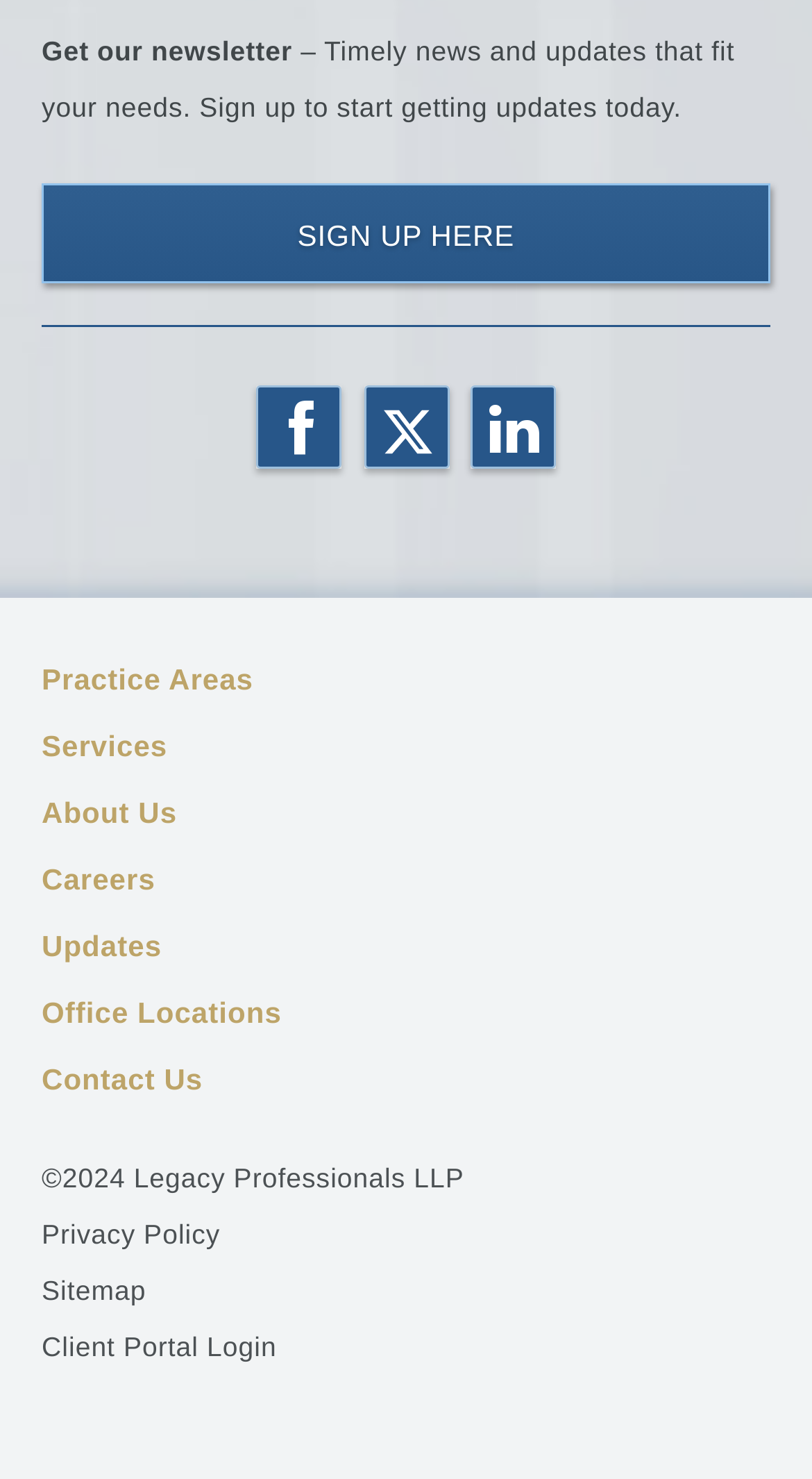Please specify the bounding box coordinates of the area that should be clicked to accomplish the following instruction: "Leave a reply to the comment". The coordinates should consist of four float numbers between 0 and 1, i.e., [left, top, right, bottom].

None